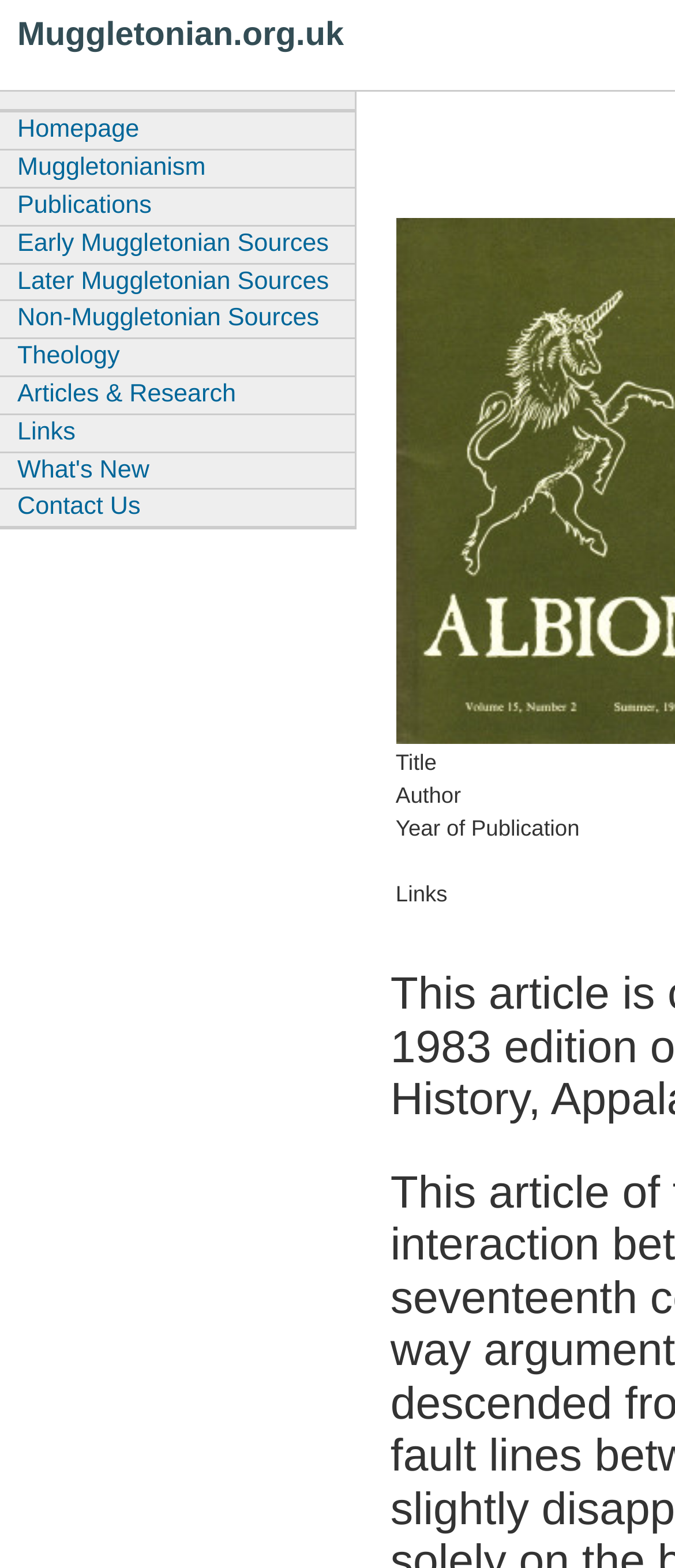How many sources are categorized on this website? Based on the screenshot, please respond with a single word or phrase.

3